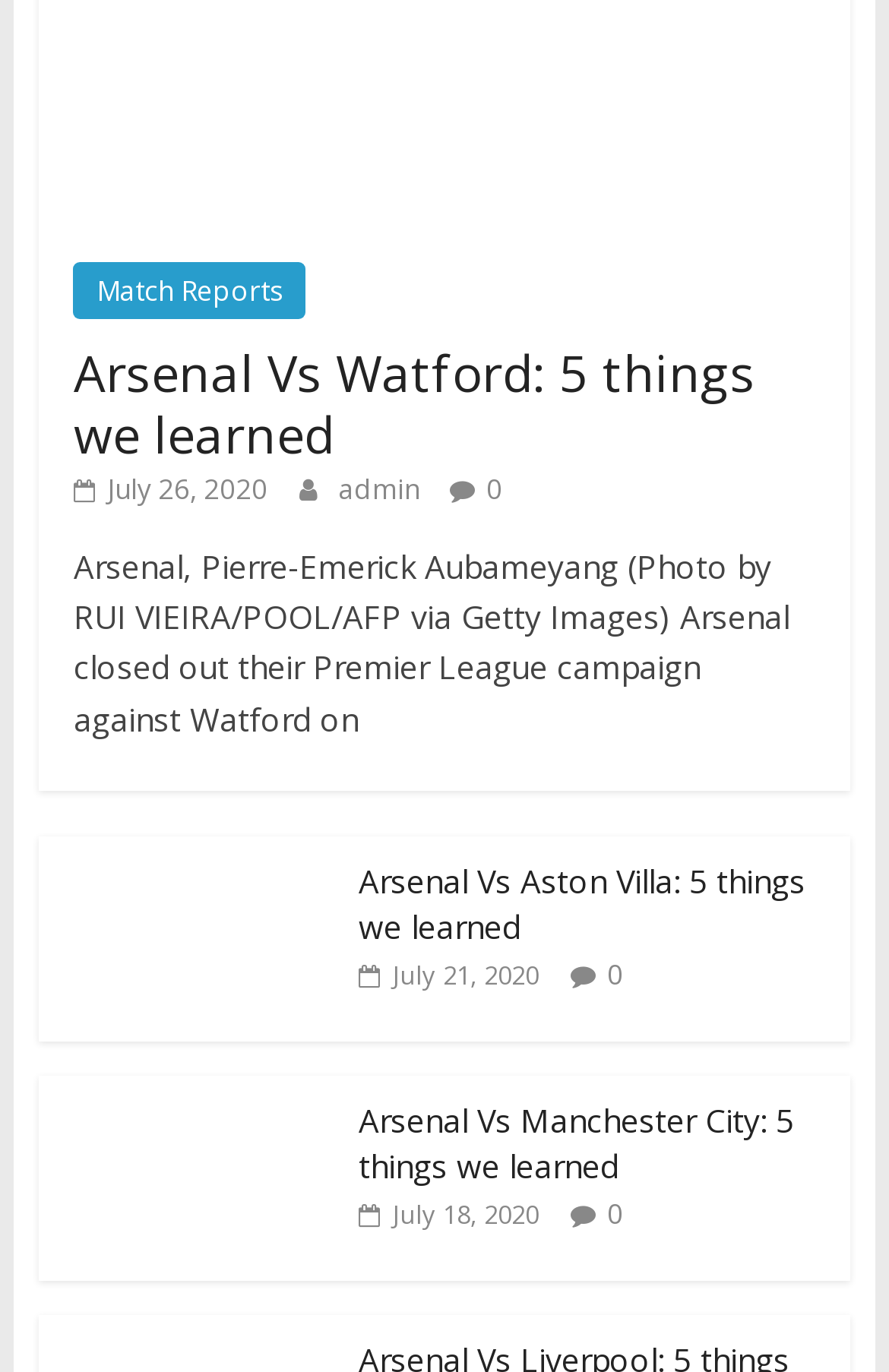Please give a concise answer to this question using a single word or phrase: 
What is the team mentioned in the first article?

Arsenal